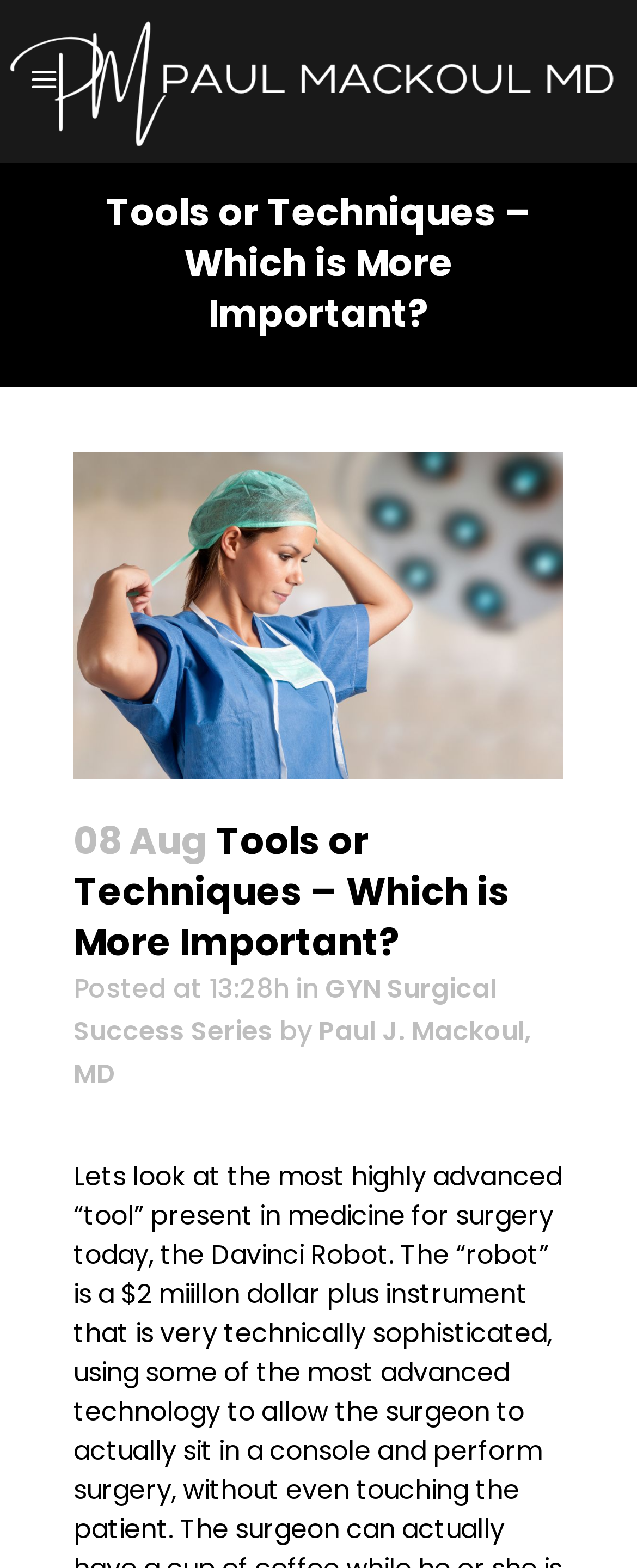What is the date of the article?
Using the visual information, answer the question in a single word or phrase.

08 Aug